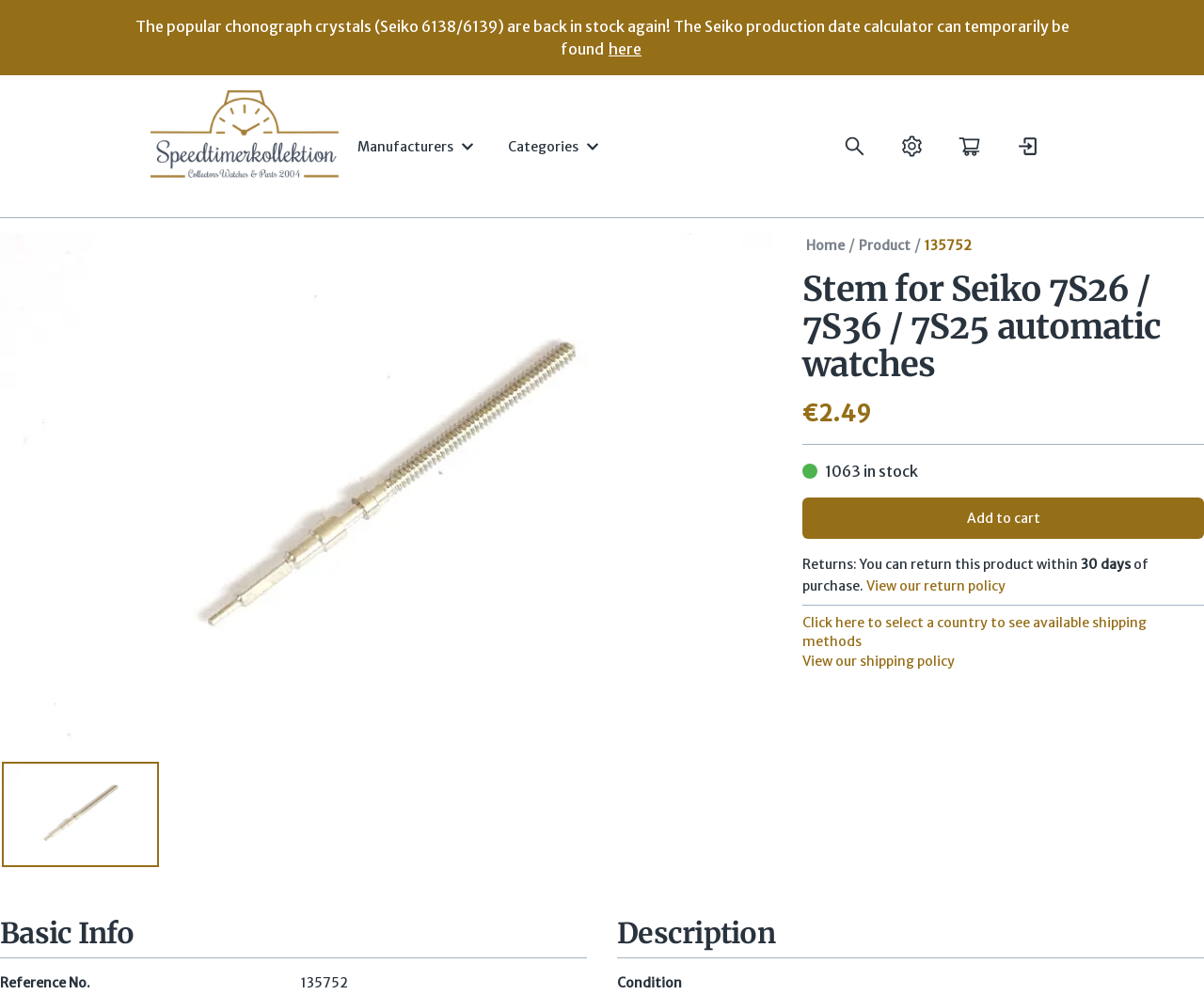Answer the question using only a single word or phrase: 
What is the price of the product?

€2.49